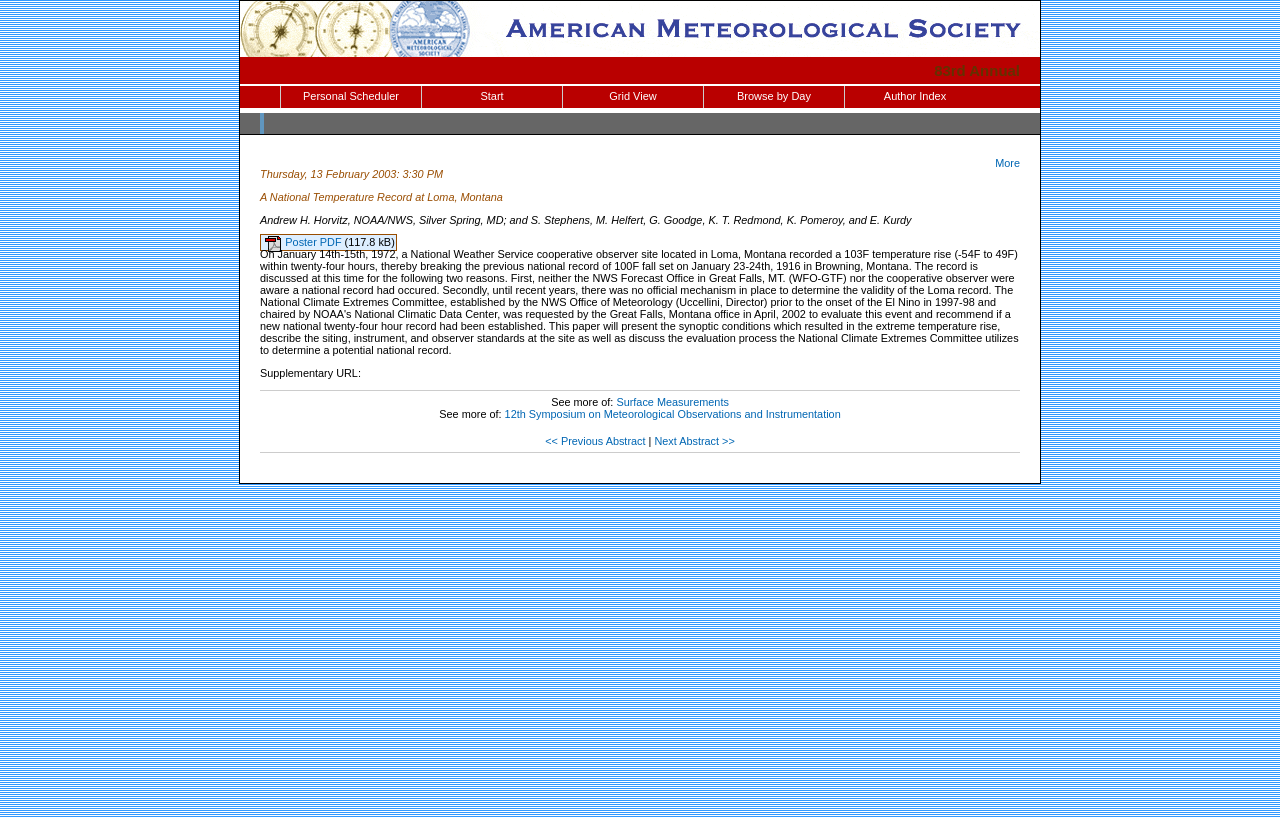Determine the bounding box coordinates in the format (top-left x, top-left y, bottom-right x, bottom-right y). Ensure all values are floating point numbers between 0 and 1. Identify the bounding box of the UI element described by: Browse by Day

[0.55, 0.105, 0.659, 0.132]